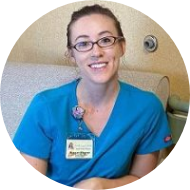What is Maegan's hair style in the image?
Using the image as a reference, answer the question with a short word or phrase.

Pulled back